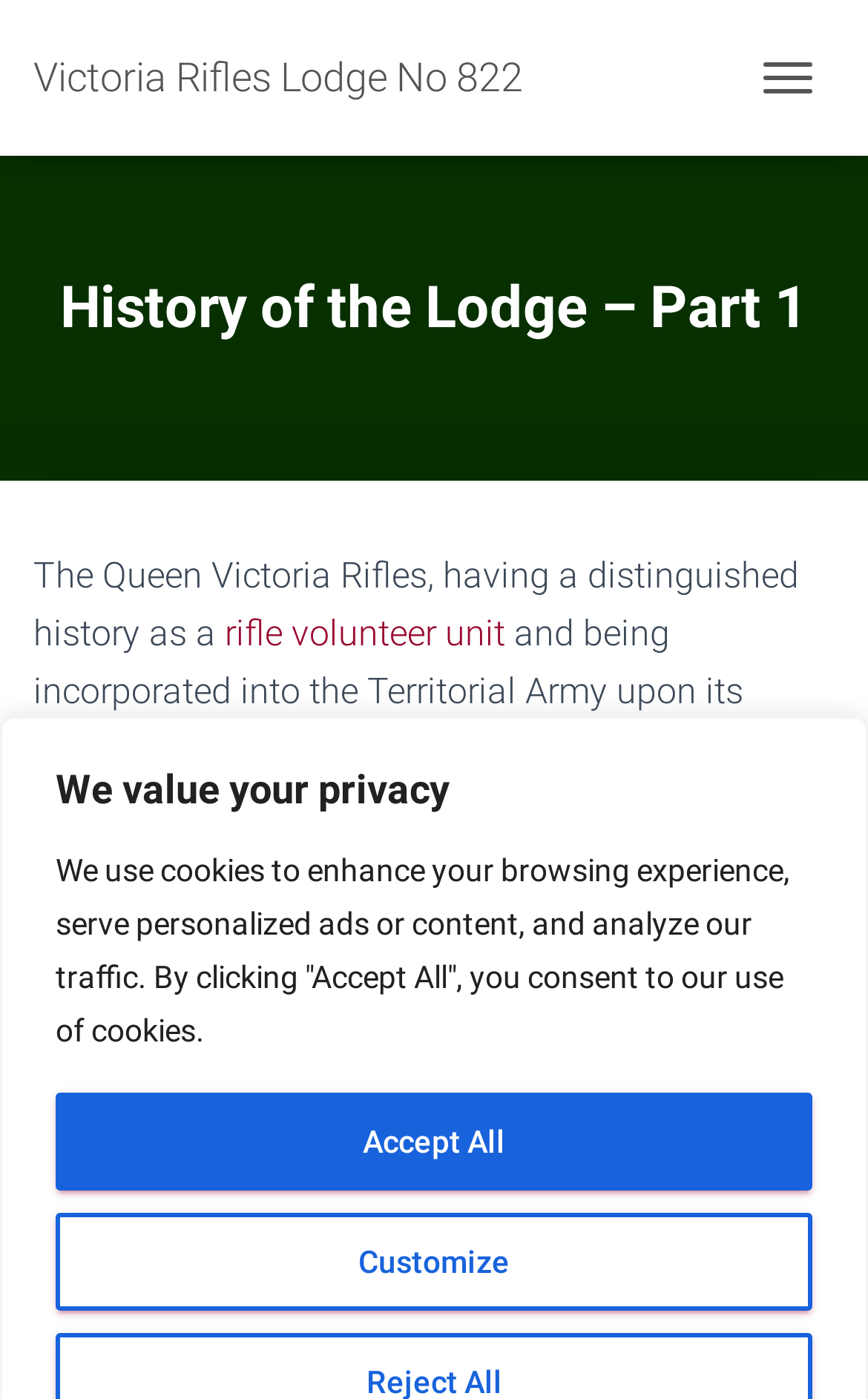Give the bounding box coordinates for this UI element: "Regimental Officers". The coordinates should be four float numbers between 0 and 1, arranged as [left, top, right, bottom].

[0.492, 0.602, 0.844, 0.633]